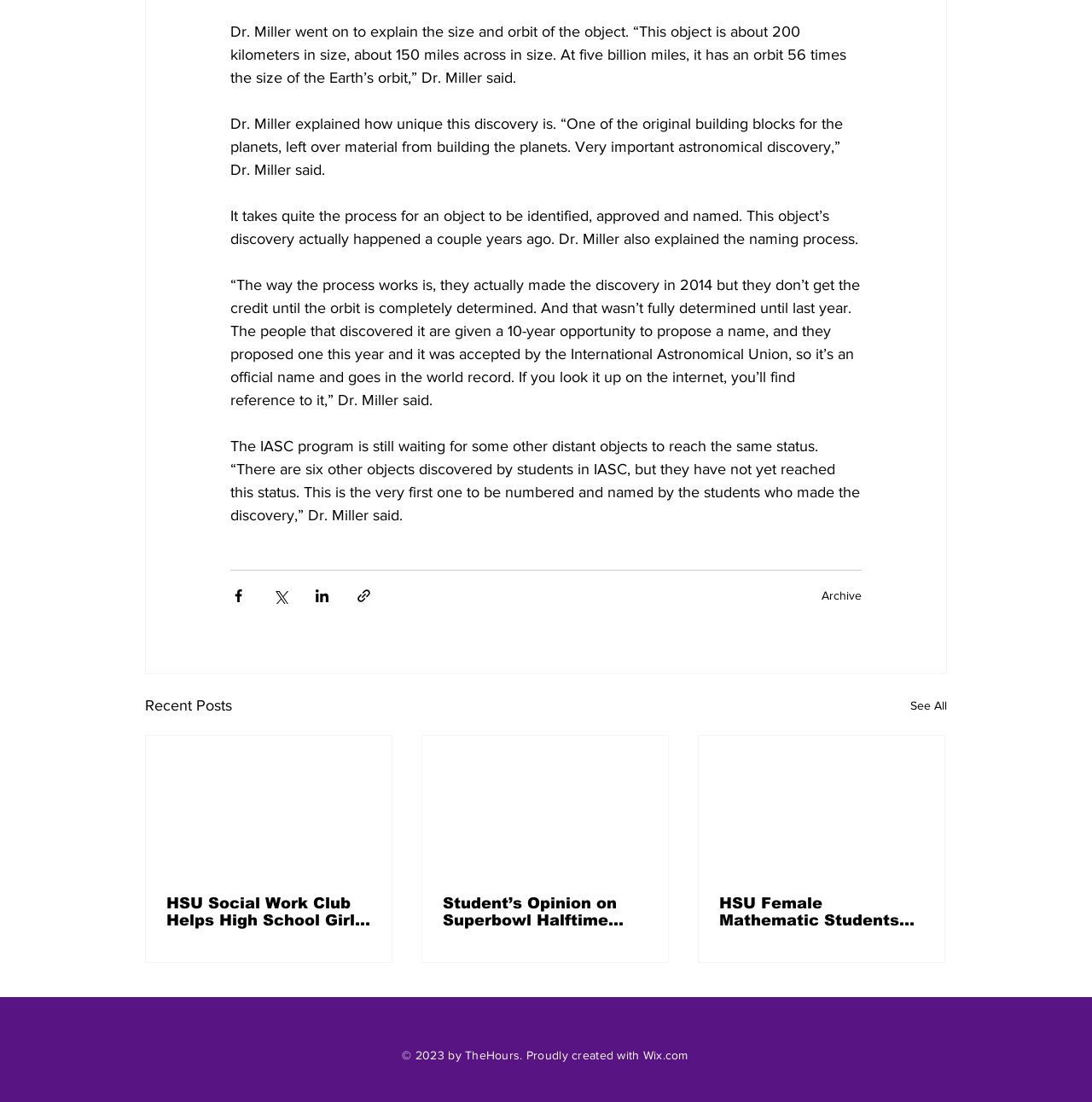Please provide a short answer using a single word or phrase for the question:
What is the process for an object to be identified, approved, and named?

Discovery, orbit determination, and proposal